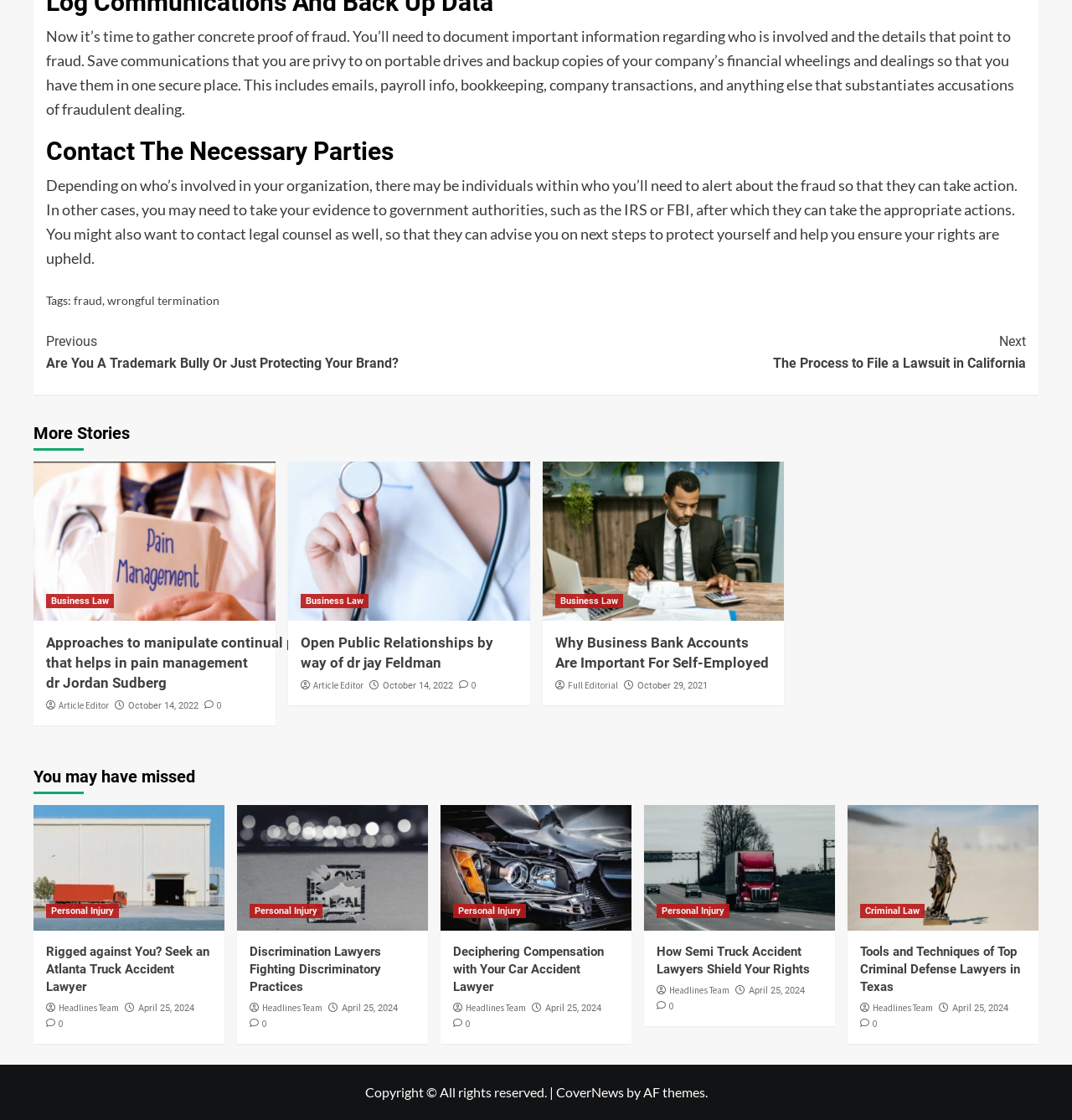Show the bounding box coordinates of the element that should be clicked to complete the task: "Click 'Contact The Necessary Parties'".

[0.043, 0.123, 0.957, 0.148]